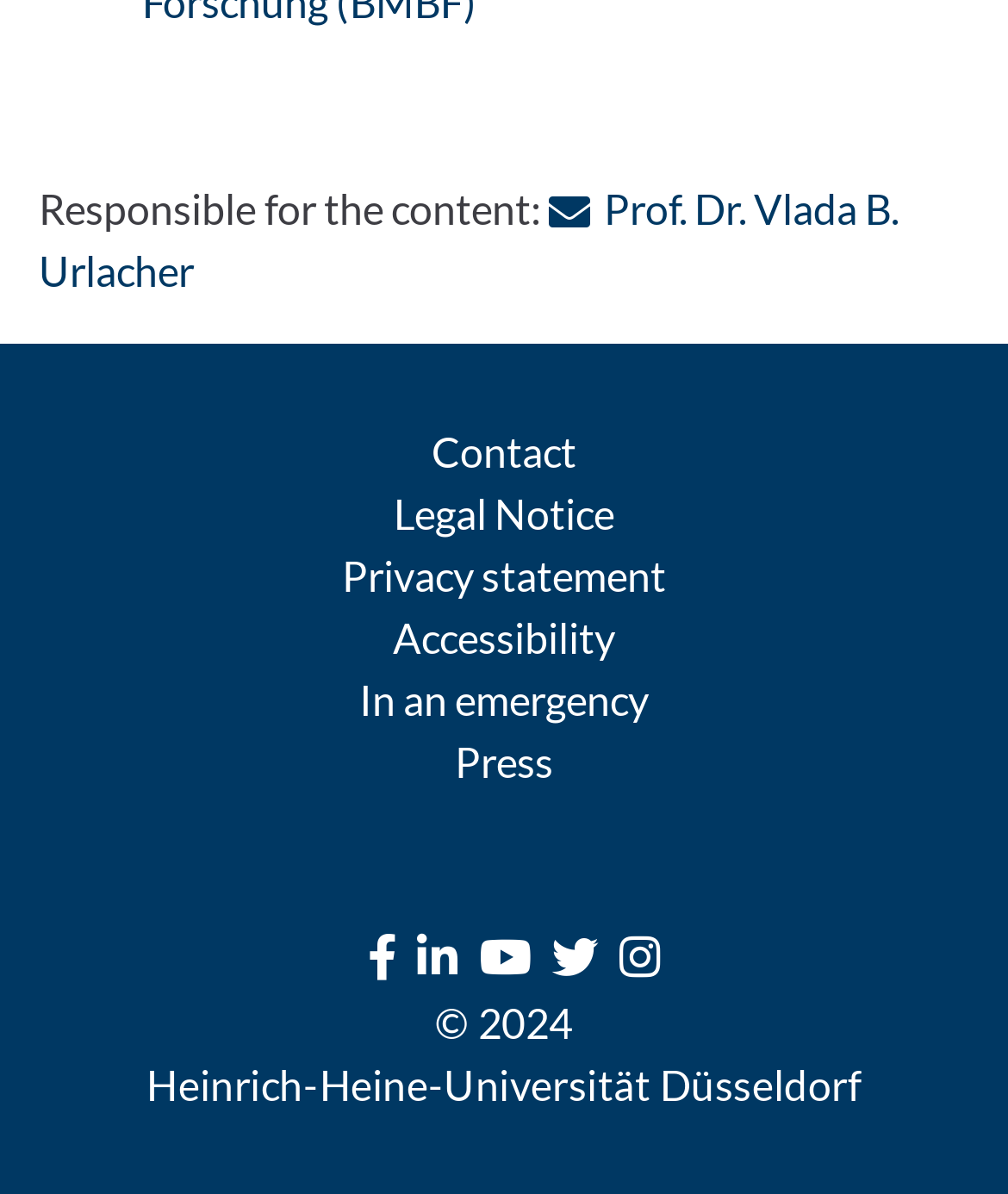Please specify the bounding box coordinates of the area that should be clicked to accomplish the following instruction: "Open Facebook page". The coordinates should consist of four float numbers between 0 and 1, i.e., [left, top, right, bottom].

[0.365, 0.776, 0.393, 0.824]